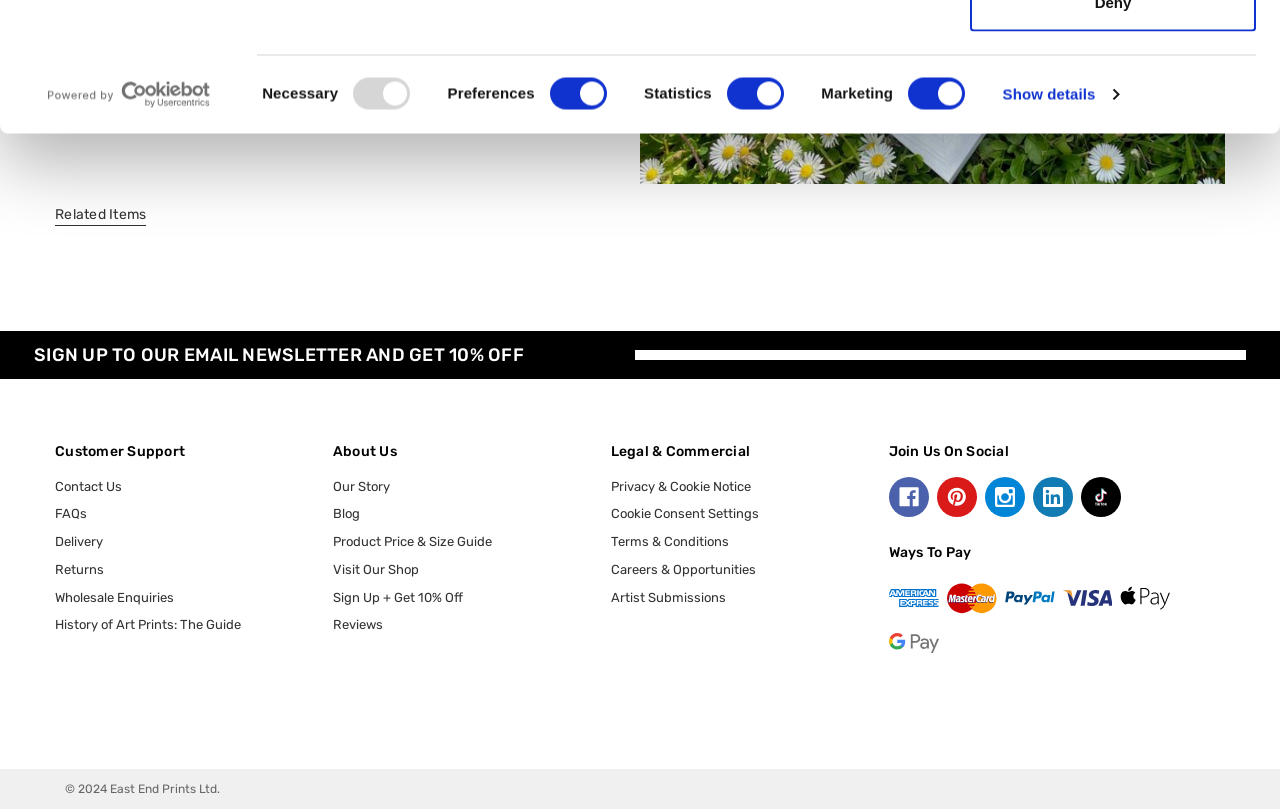Highlight the bounding box of the UI element that corresponds to this description: "OUR TEAM".

None